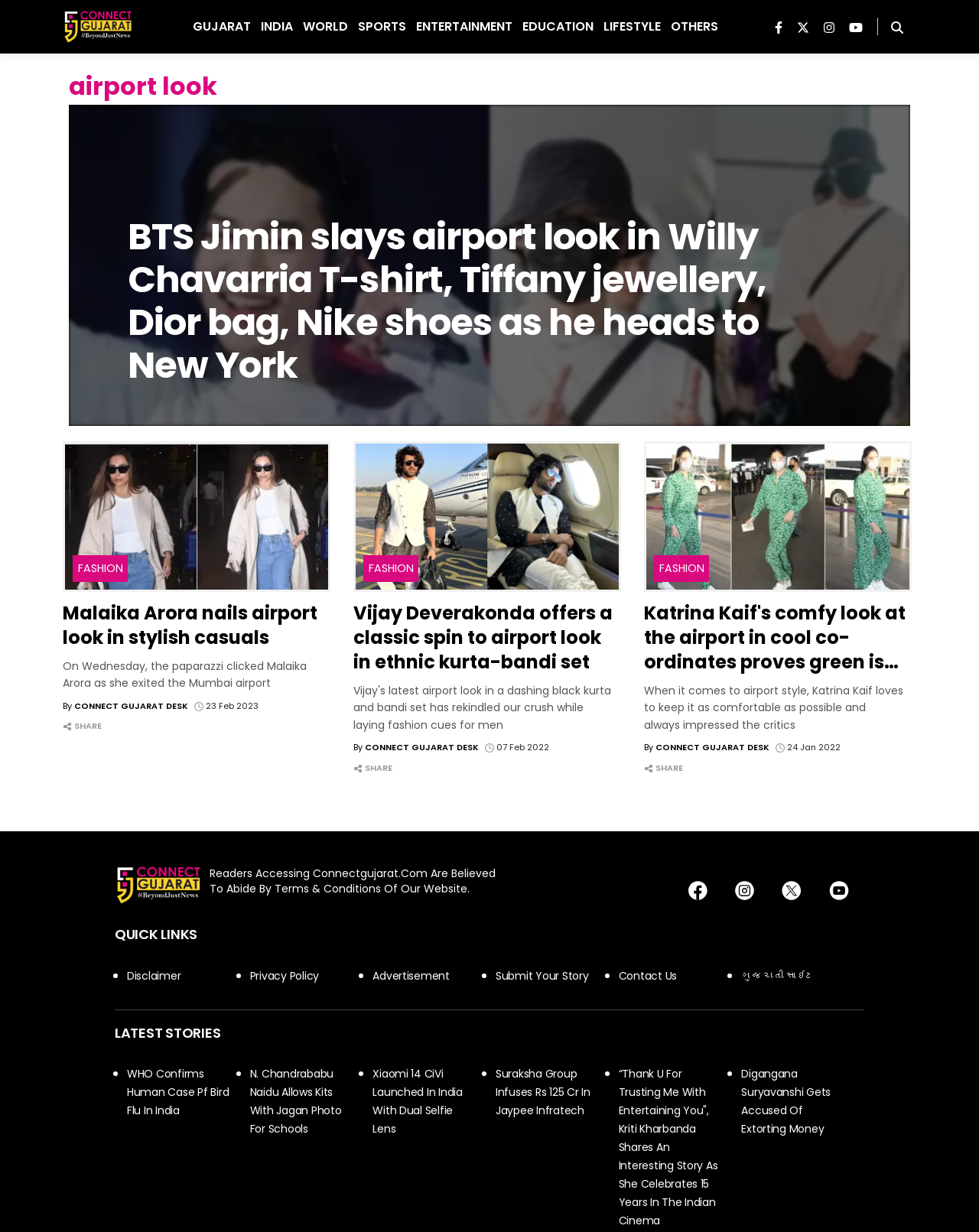Answer the question below with a single word or a brief phrase: 
What is the social media platform represented by the image with the link 'Connect Gujarat English facebook page'?

Facebook